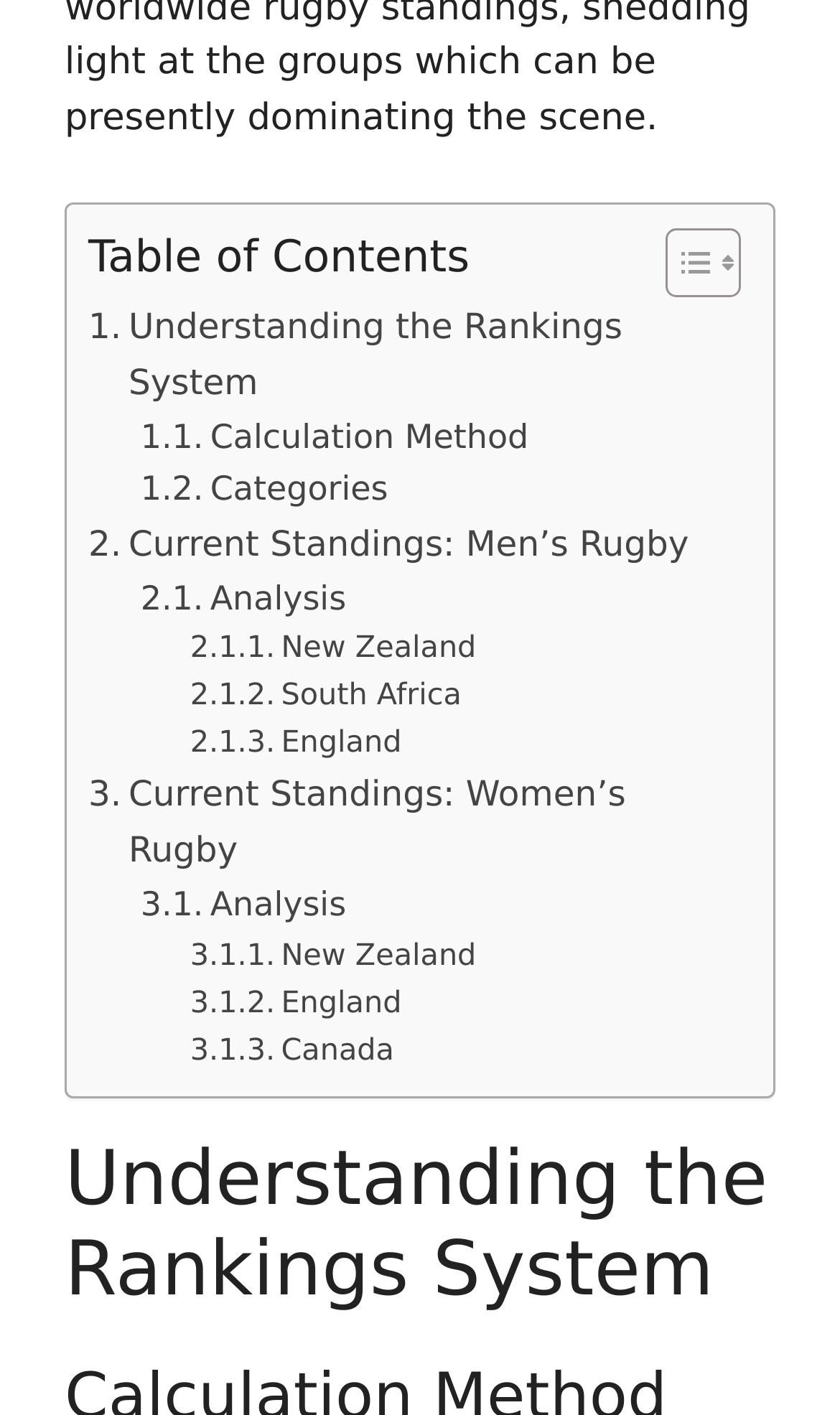Please identify the bounding box coordinates of the element on the webpage that should be clicked to follow this instruction: "Explore the analysis for New Zealand". The bounding box coordinates should be given as four float numbers between 0 and 1, formatted as [left, top, right, bottom].

[0.226, 0.442, 0.567, 0.475]